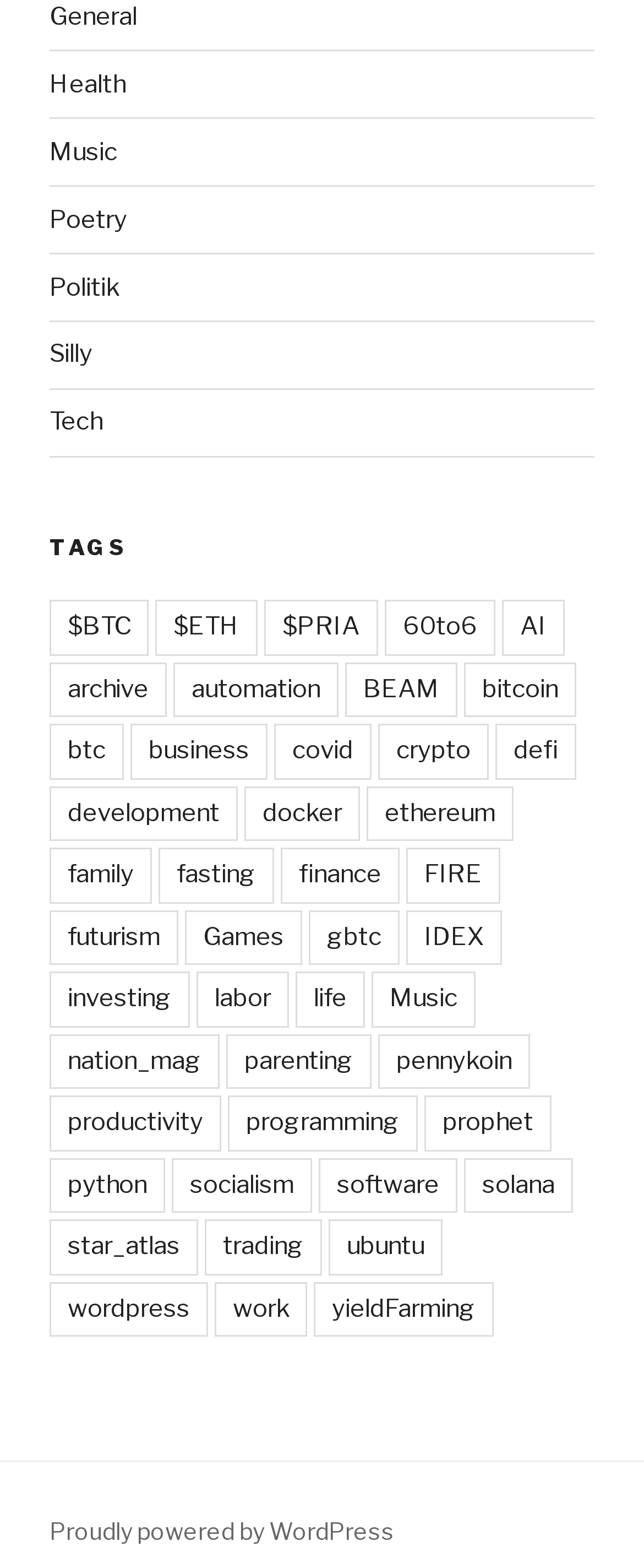Pinpoint the bounding box coordinates for the area that should be clicked to perform the following instruction: "Click on the 'General' link".

[0.077, 0.001, 0.213, 0.02]